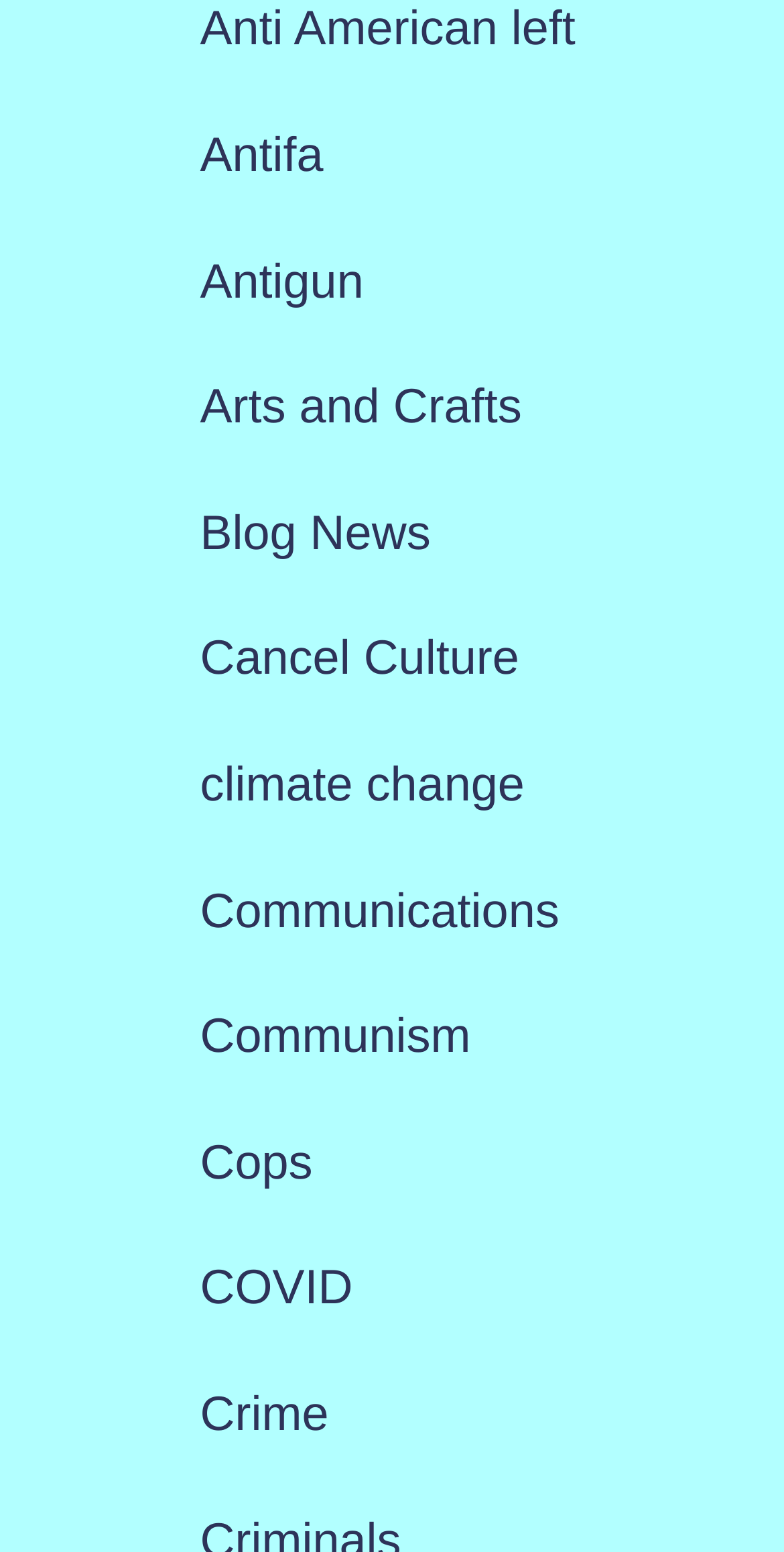Is there a link about a health topic?
Your answer should be a single word or phrase derived from the screenshot.

Yes